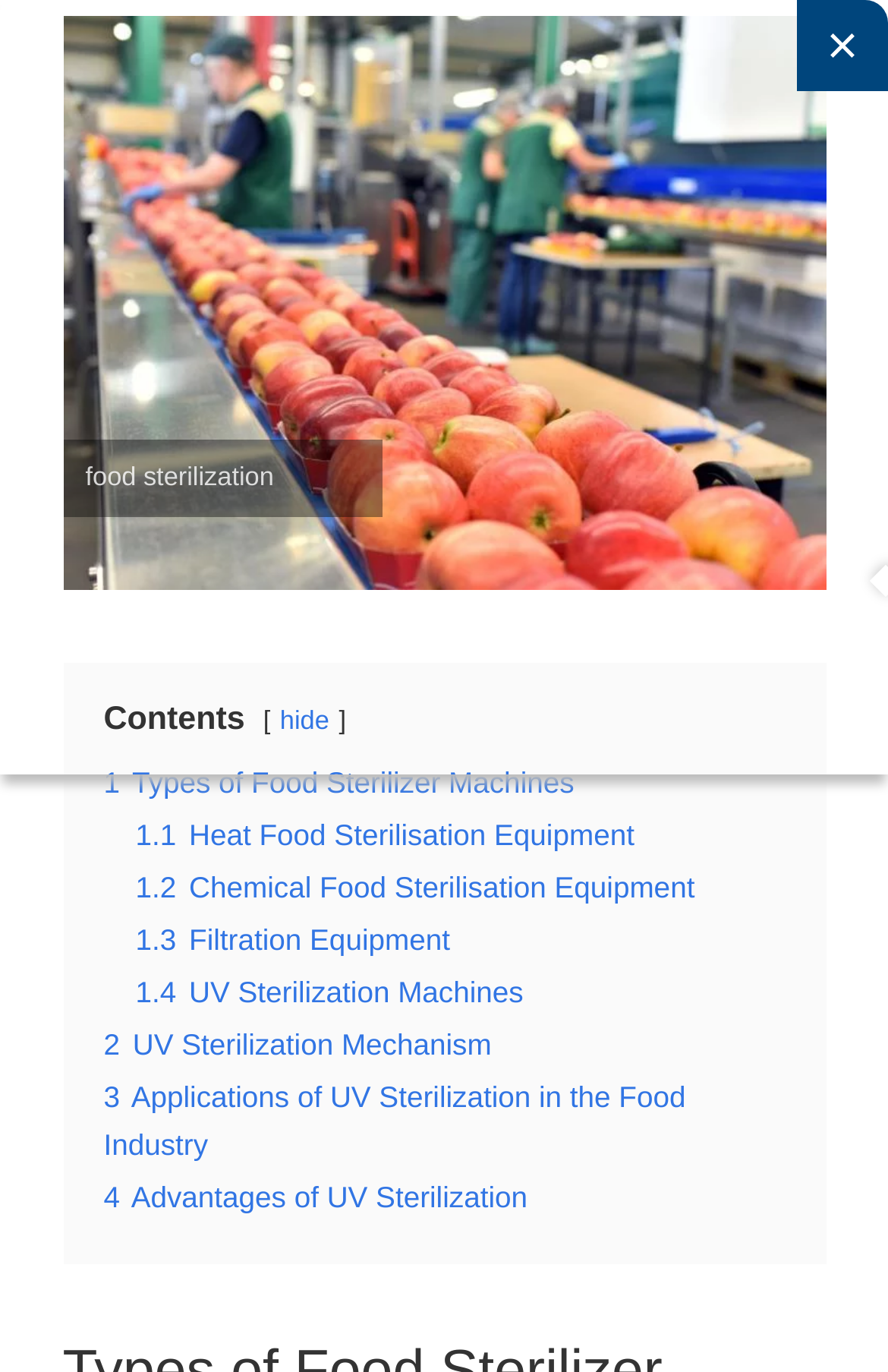Please determine the bounding box coordinates of the area that needs to be clicked to complete this task: 'Go to 'Home''. The coordinates must be four float numbers between 0 and 1, formatted as [left, top, right, bottom].

None